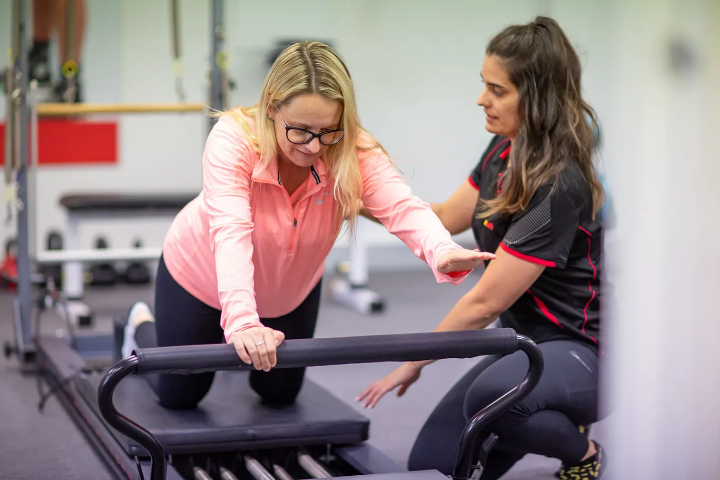Illustrate the scene in the image with a detailed description.

The image depicts a physiotherapist assisting a patient during a rehabilitation session at MD Health. The patient, wearing a bright pink long-sleeve shirt and black leggings, is positioned on a reformer machine, focusing intently as she engages with the equipment. The physiotherapist, dressed in a black shirt with red accents, offers guidance, her hand poised to help stabilize the patient's movements. The setting is a well-equipped clinic, emphasizing a supportive environment aimed at fostering recovery and physical well-being. This interaction highlights the personalized care essential in physiotherapy practices, where skilled practitioners leverage various methods to aid their patients in achieving their health goals.